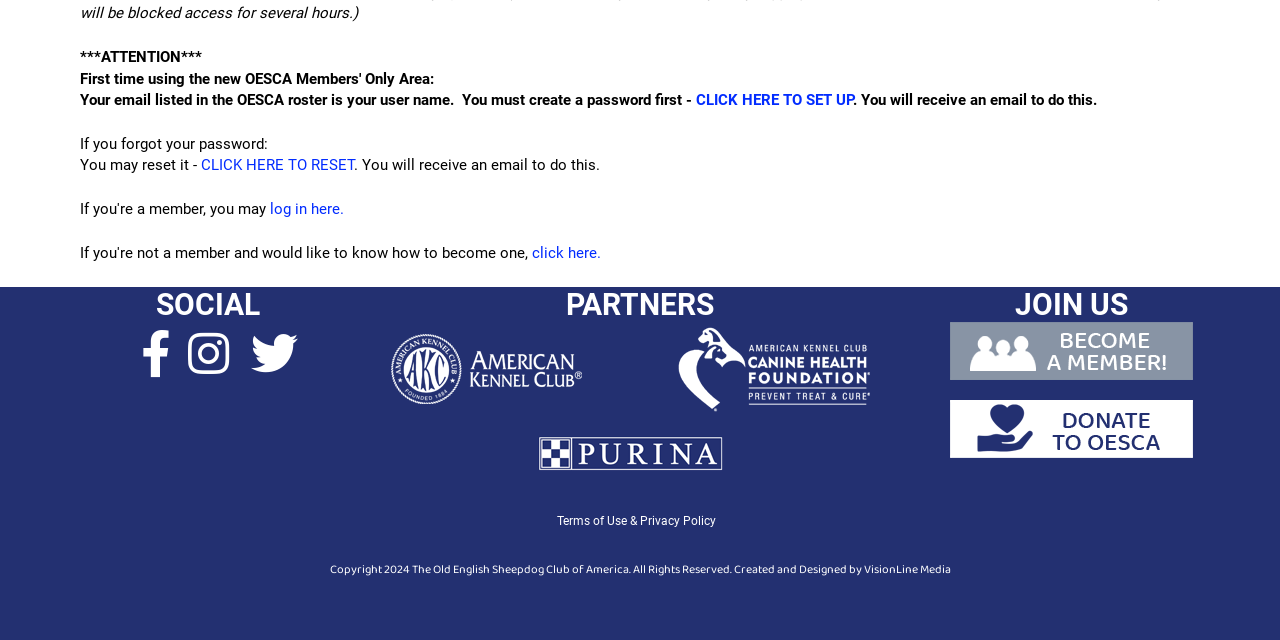Determine the bounding box coordinates for the UI element with the following description: "about us". The coordinates should be four float numbers between 0 and 1, represented as [left, top, right, bottom].

None